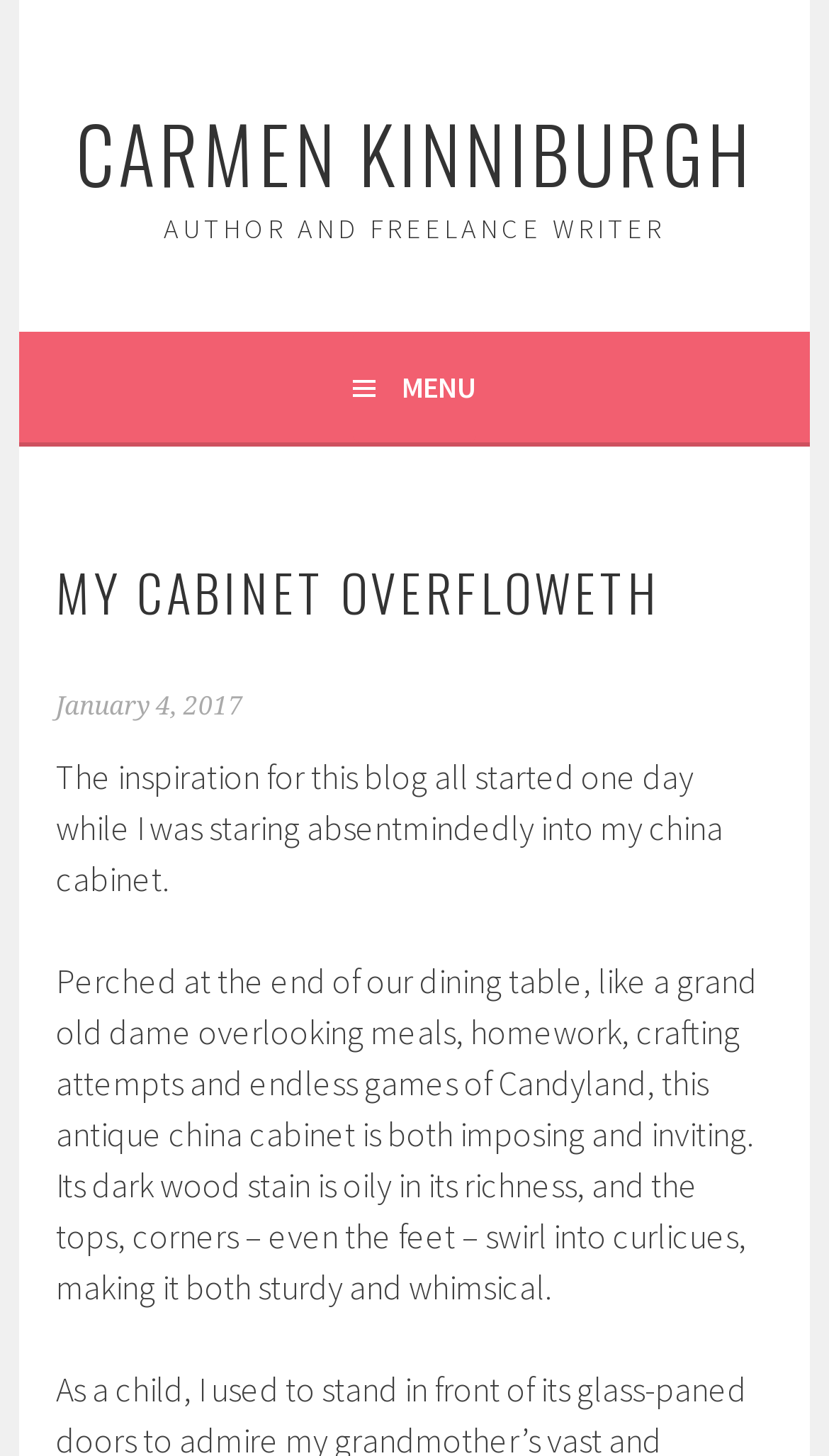Detail the features and information presented on the webpage.

The webpage is a personal blog belonging to Carmen Kinniburgh, an author and freelance writer. At the top of the page, there is a large heading with her name, "CARMEN KINNIBURGH", which is also a link. Below her name, there is a smaller heading that describes her profession, "AUTHOR AND FREELANCE WRITER".

To the right of these headings, there is a button labeled "MENU" with an icon. When expanded, the menu contains a header with the title "MY CABINET OVERFLOWETH", a link to a specific date, "January 4, 2017", and a timestamp.

The main content of the page is a blog post, which starts with a paragraph of text that describes the inspiration behind the blog. The text is positioned below the menu and headings. The paragraph is followed by a longer block of text that describes an antique china cabinet in detail, using vivid language to paint a picture of its appearance and character. This text block takes up most of the page's content area.